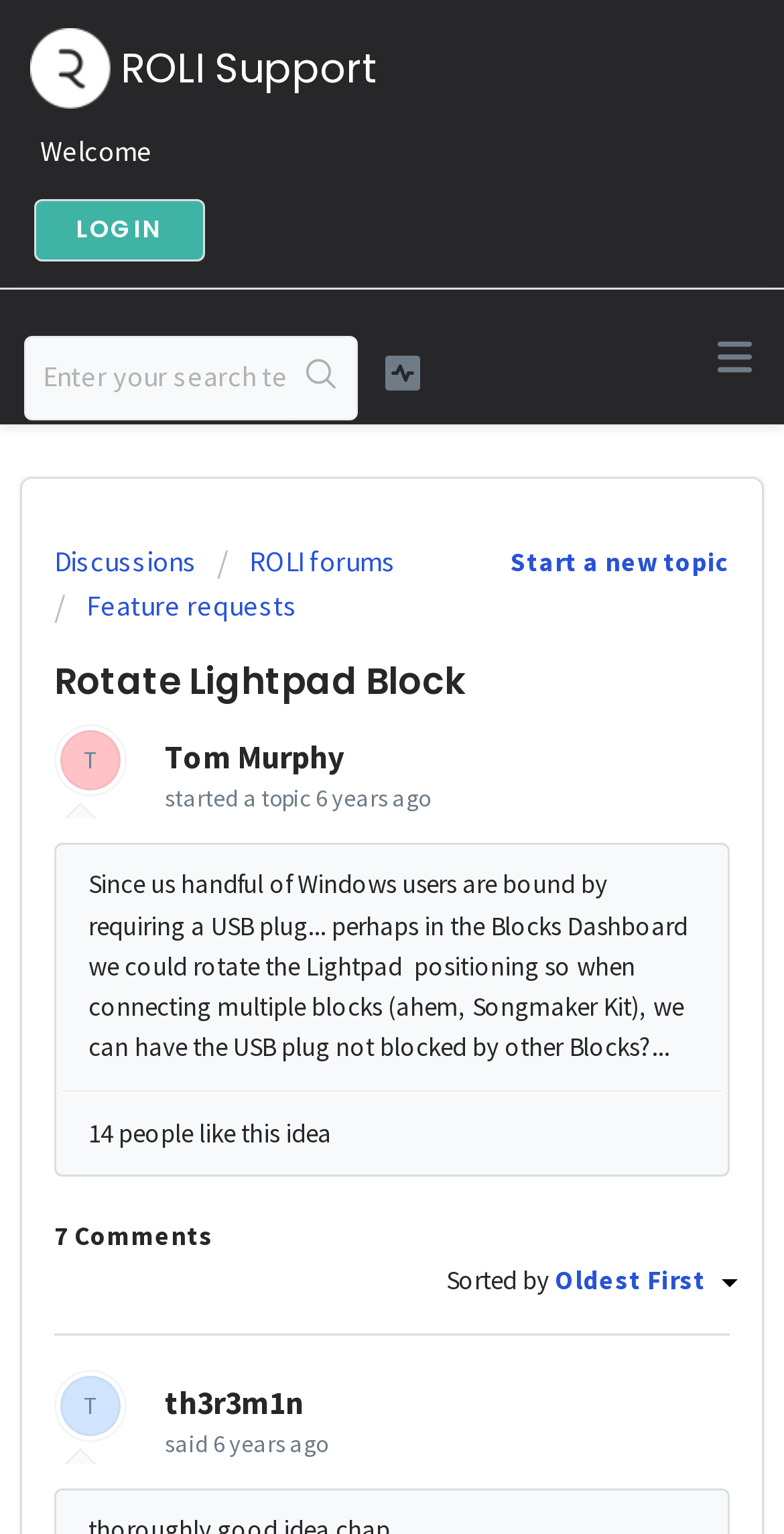How many people like the idea?
Analyze the image and deliver a detailed answer to the question.

I found the answer by looking at the StaticText element that says '14 people like this idea' which is located below the topic description and above the comments section.